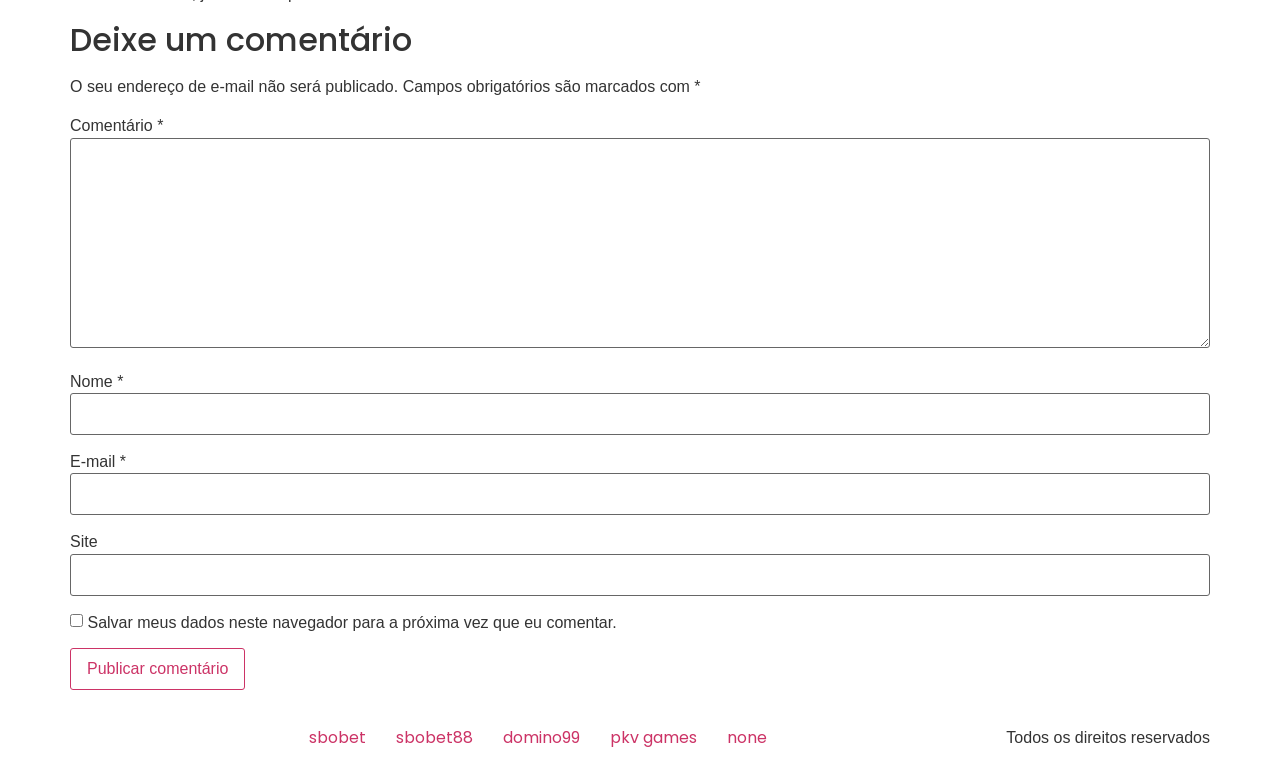What is the button 'Publicar comentário' used for?
Please provide a single word or phrase based on the screenshot.

To publish a comment